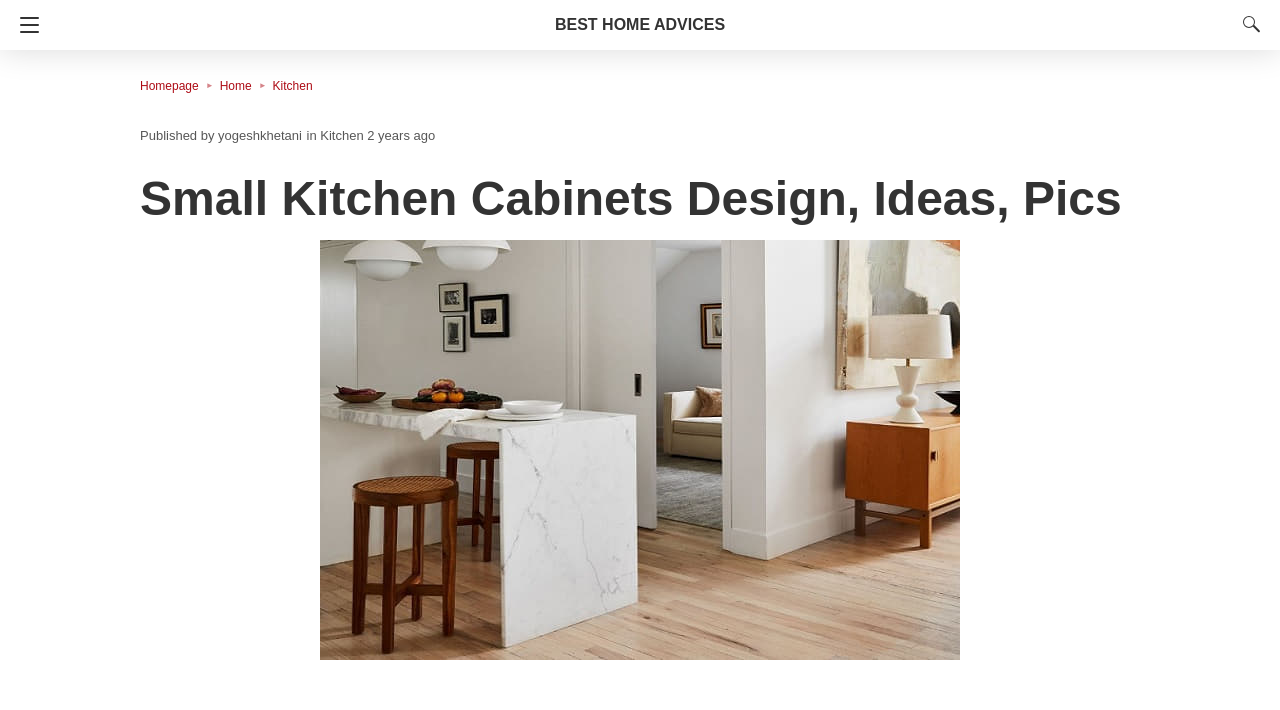Please specify the bounding box coordinates of the clickable section necessary to execute the following command: "View kitchen design ideas".

[0.25, 0.338, 0.75, 0.93]